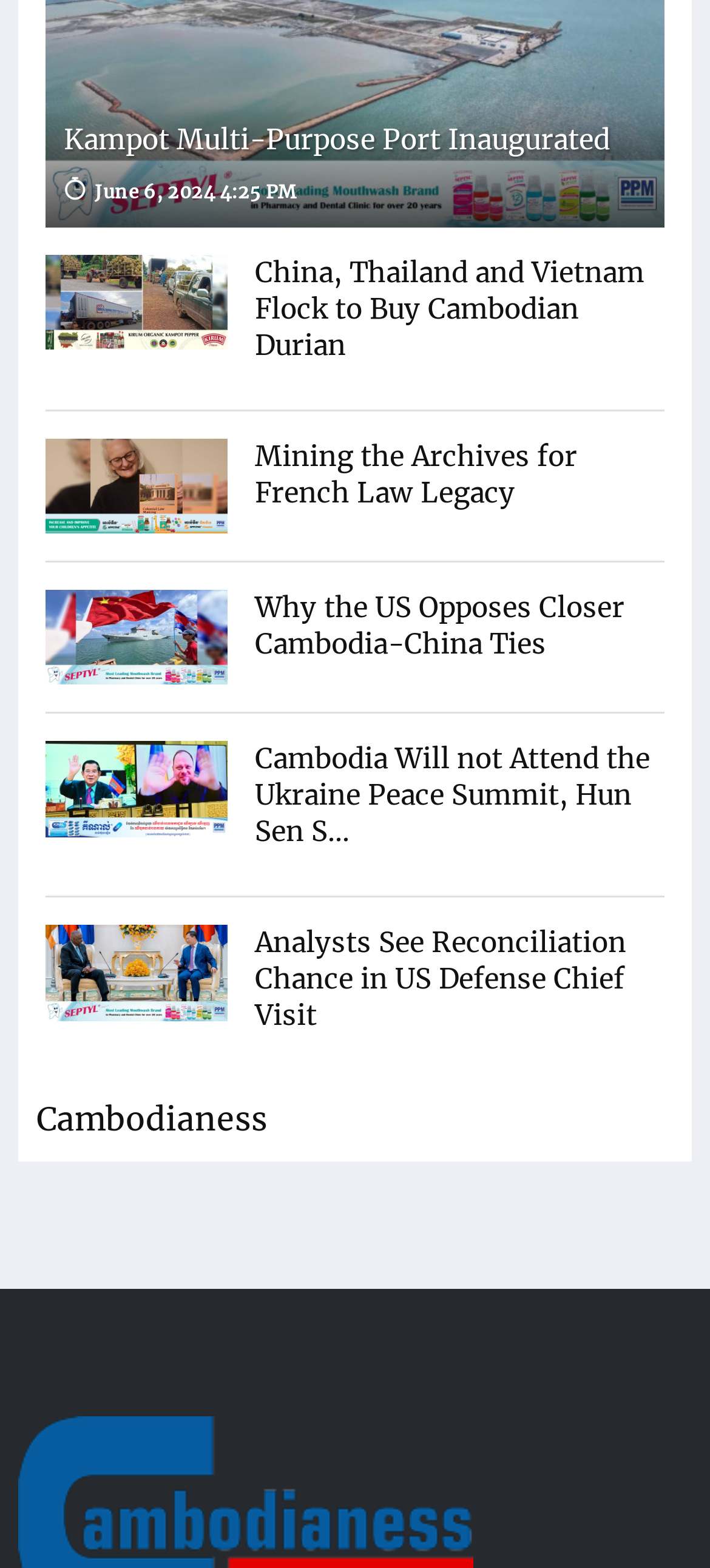Use a single word or phrase to answer the question:
What is the name of the news website?

Cambodianess